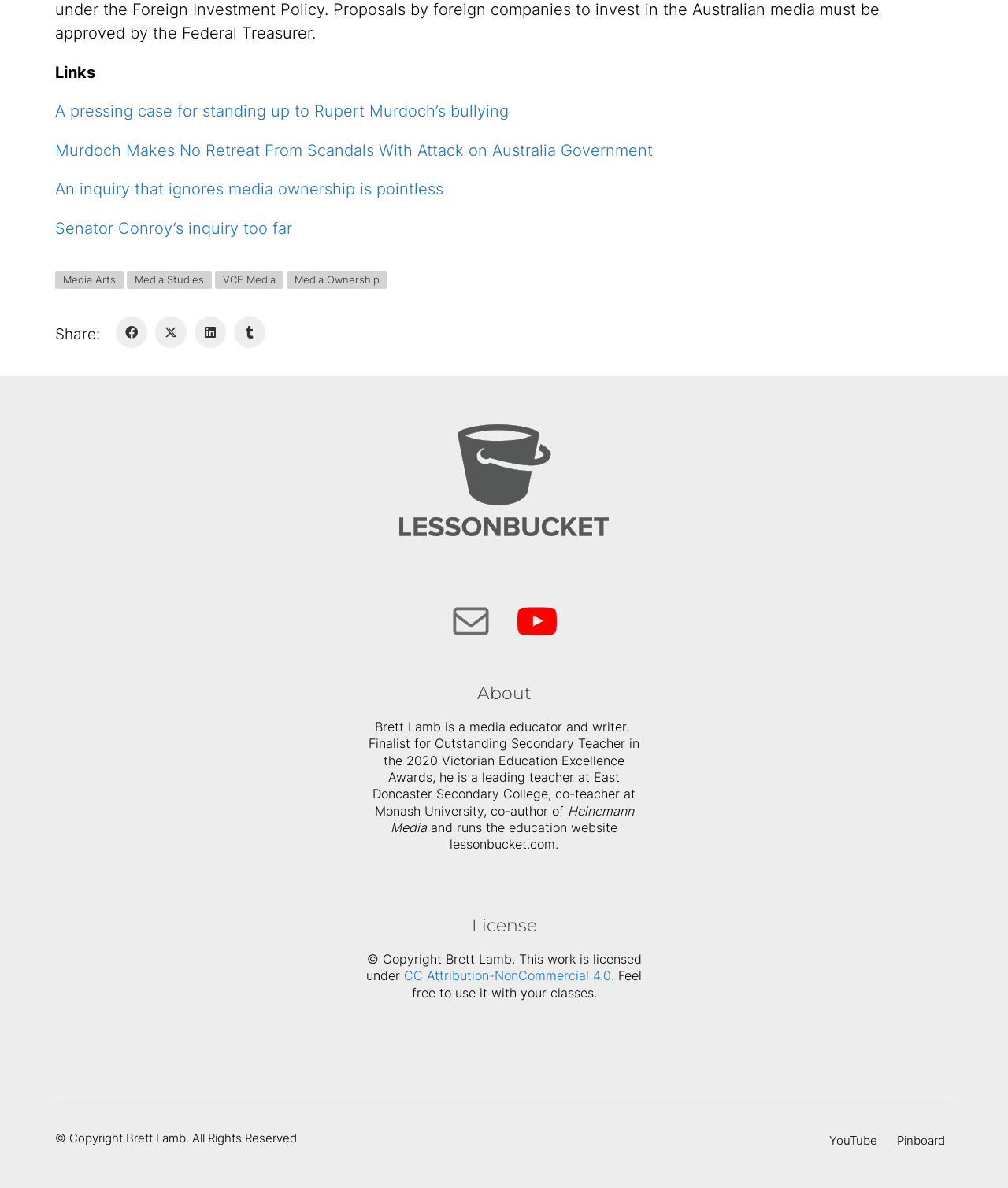What is the author's profession?
Analyze the image and deliver a detailed answer to the question.

The StaticText element with the text 'Brett Lamb is a media educator and writer.' indicates that the author, Brett Lamb, is a media educator and writer.